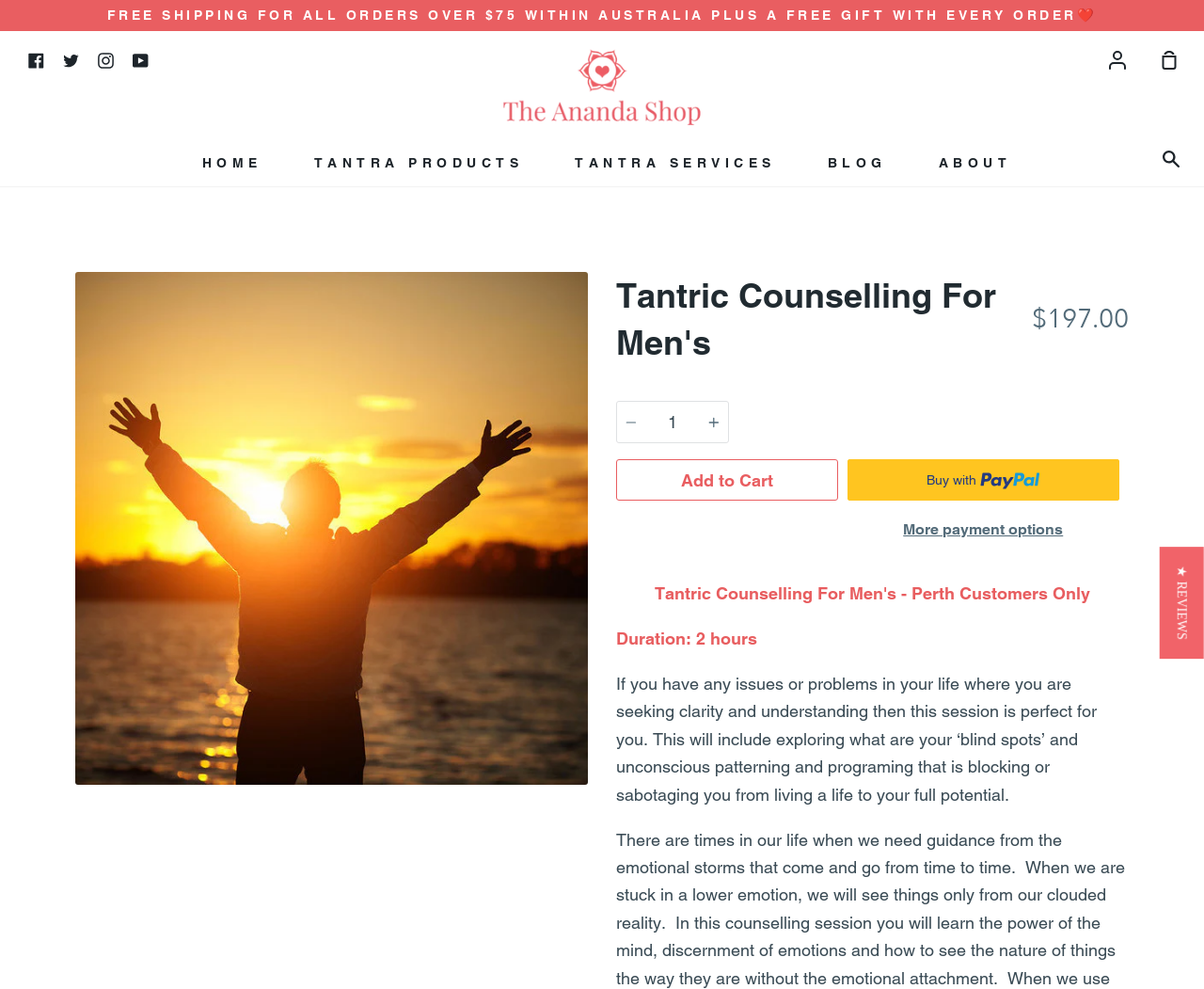Please find the bounding box coordinates of the clickable region needed to complete the following instruction: "Add to Cart". The bounding box coordinates must consist of four float numbers between 0 and 1, i.e., [left, top, right, bottom].

[0.512, 0.465, 0.696, 0.507]